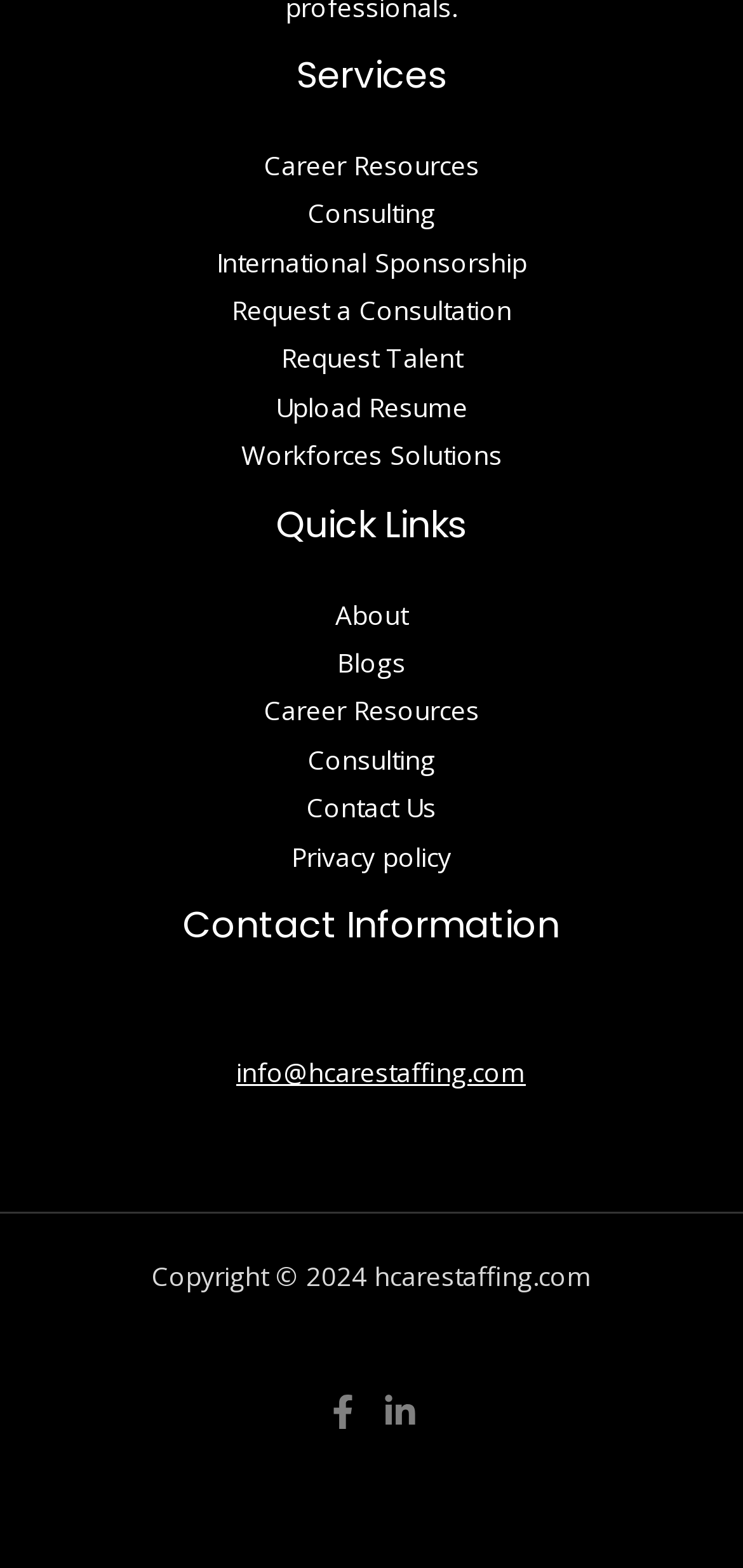Highlight the bounding box coordinates of the element that should be clicked to carry out the following instruction: "Click on Career Resources". The coordinates must be given as four float numbers ranging from 0 to 1, i.e., [left, top, right, bottom].

[0.355, 0.093, 0.645, 0.116]